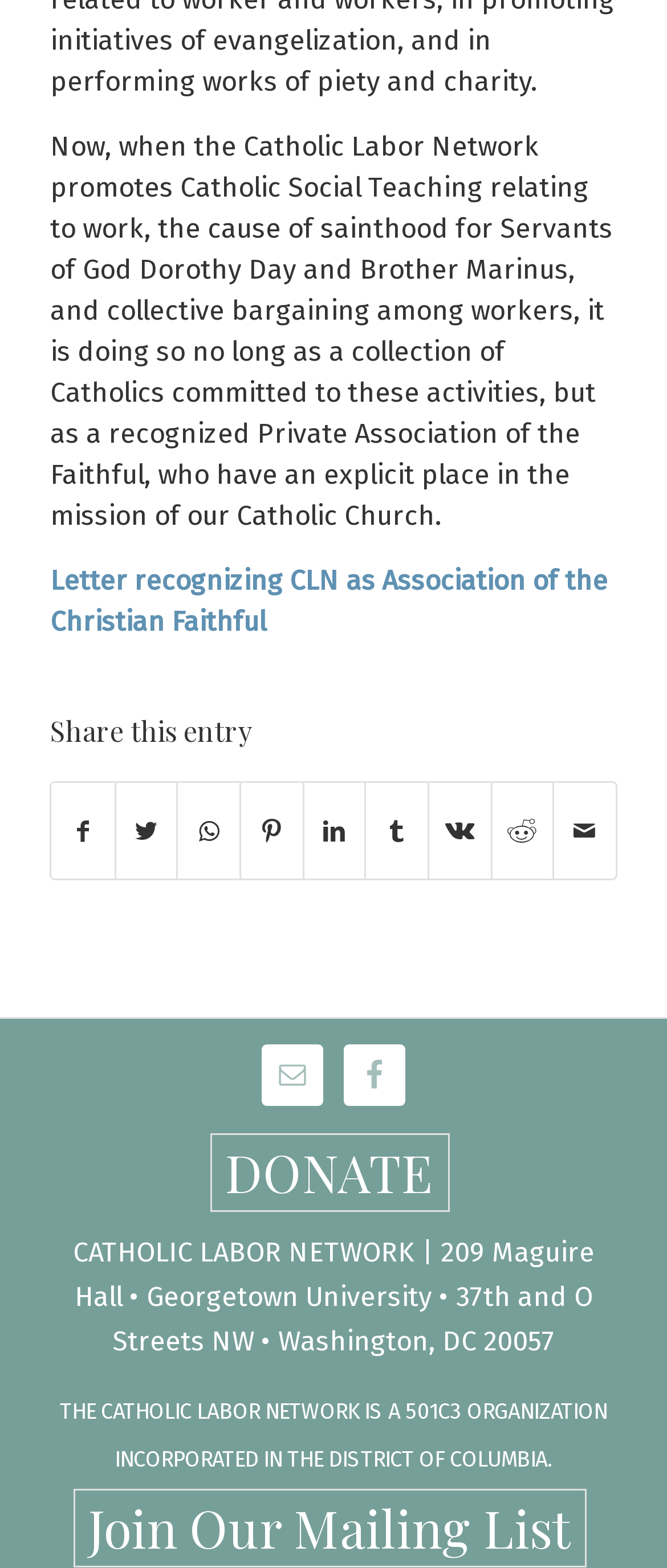How can you contact the Catholic Labor Network?
Based on the visual details in the image, please answer the question thoroughly.

There is a link to 'Email' at the bottom of the webpage, which suggests that you can contact the Catholic Labor Network through email.